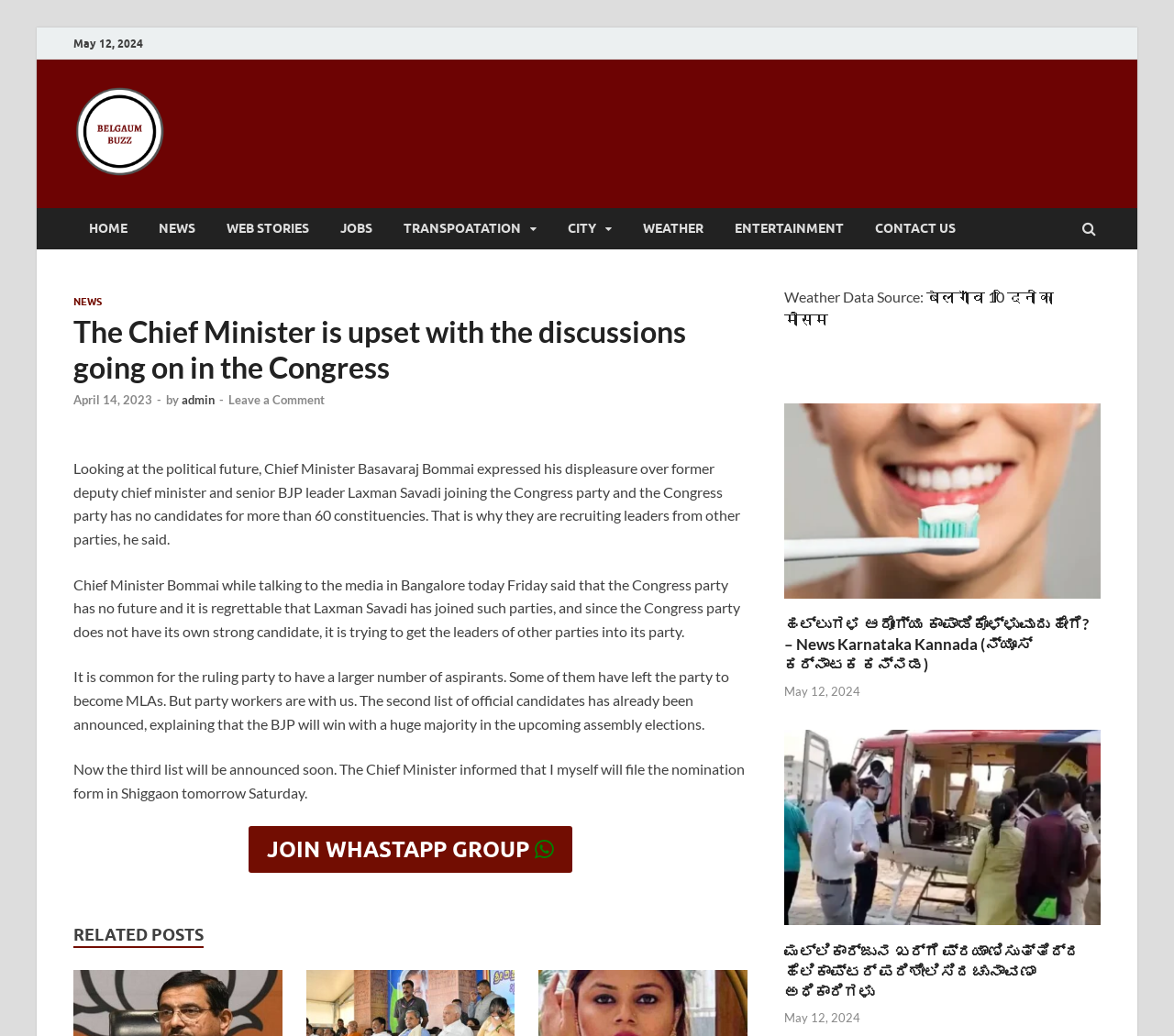What is the name of the Chief Minister mentioned in the article?
Please ensure your answer is as detailed and informative as possible.

I read the static text element with the content 'Looking at the political future, Chief Minister Basavaraj Bommai expressed his displeasure...' and found the name of the Chief Minister mentioned in the article.